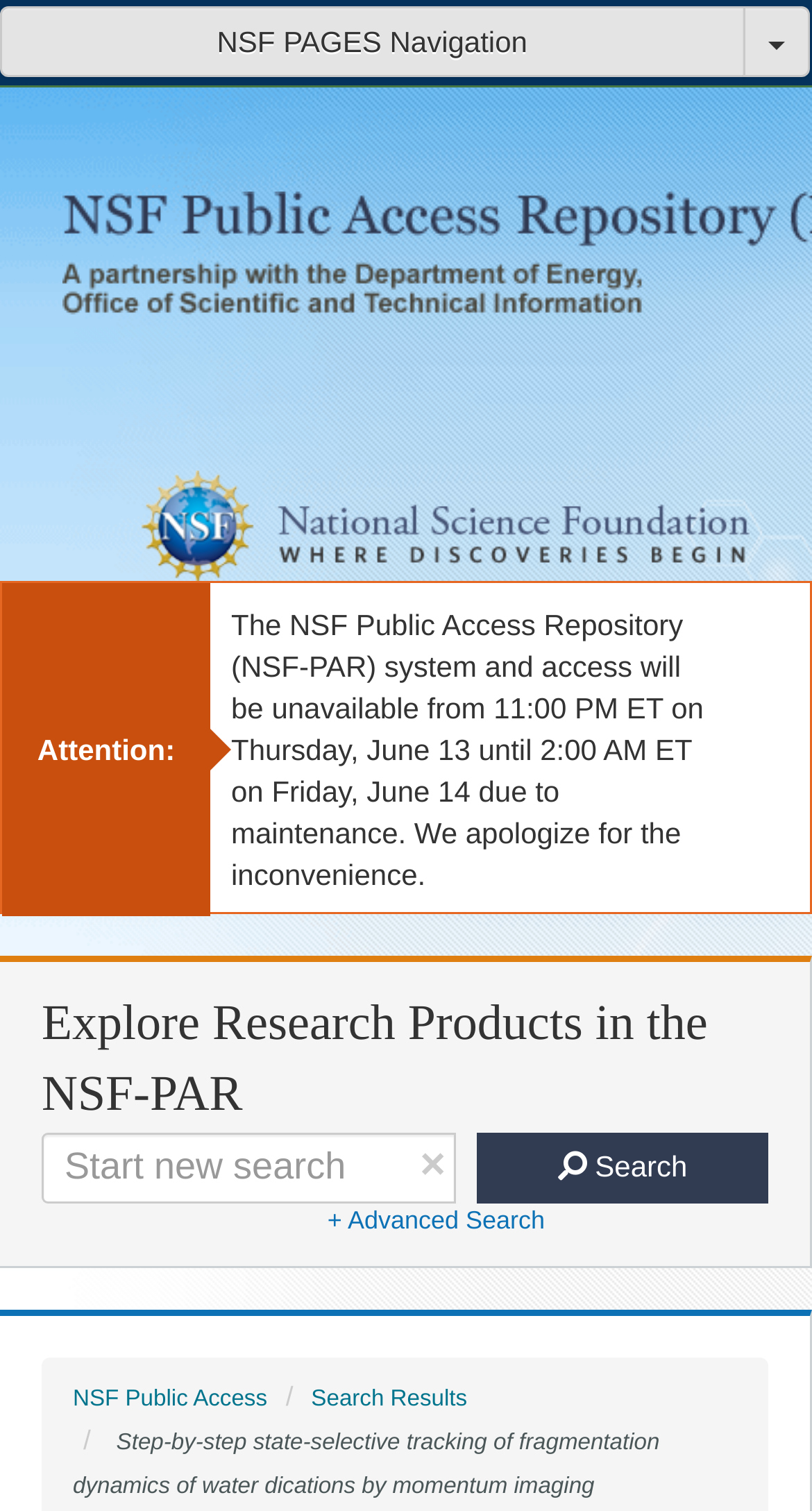Please determine the bounding box coordinates of the area that needs to be clicked to complete this task: 'view Kitchener Party Bus image'. The coordinates must be four float numbers between 0 and 1, formatted as [left, top, right, bottom].

None